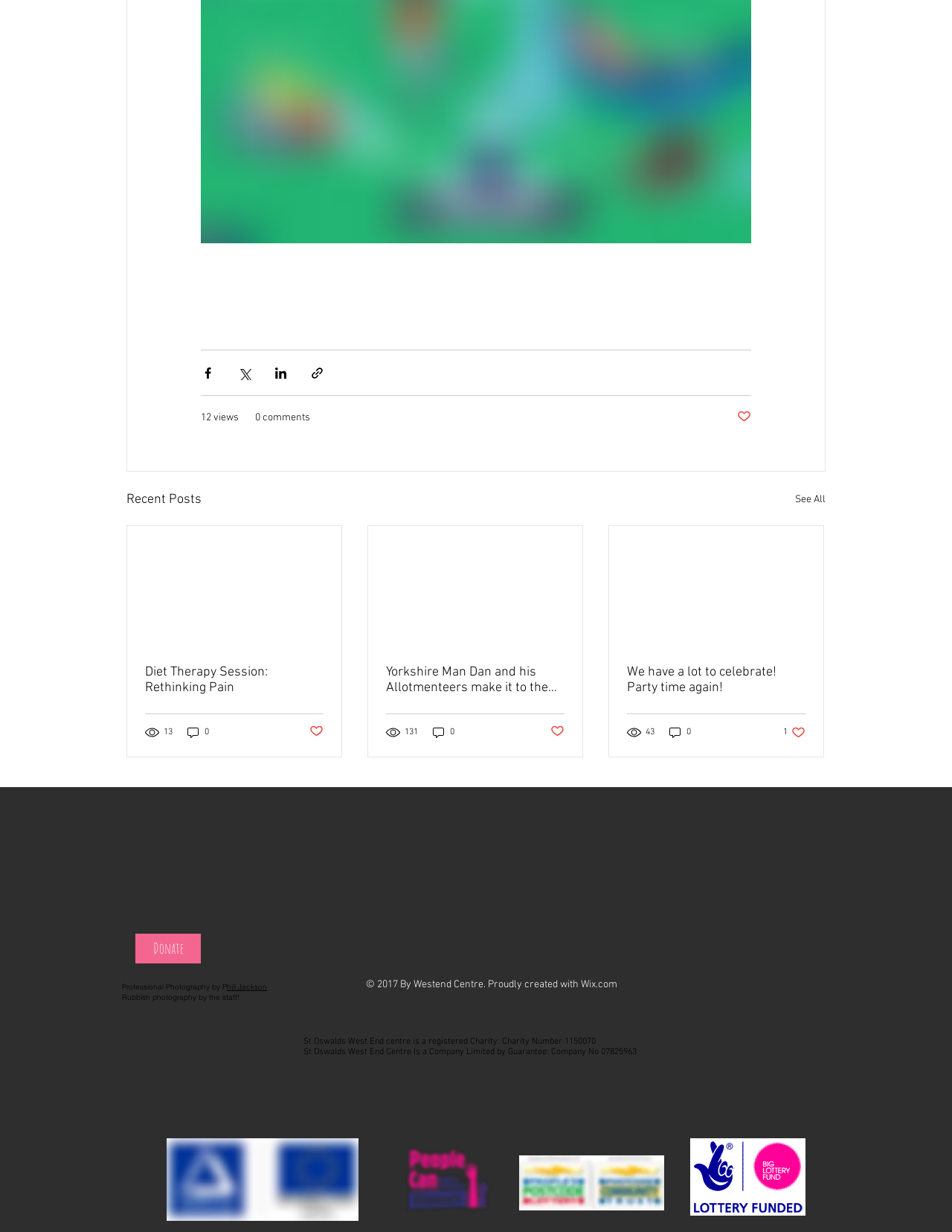Given the description of a UI element: "0", identify the bounding box coordinates of the matching element in the webpage screenshot.

[0.702, 0.589, 0.727, 0.6]